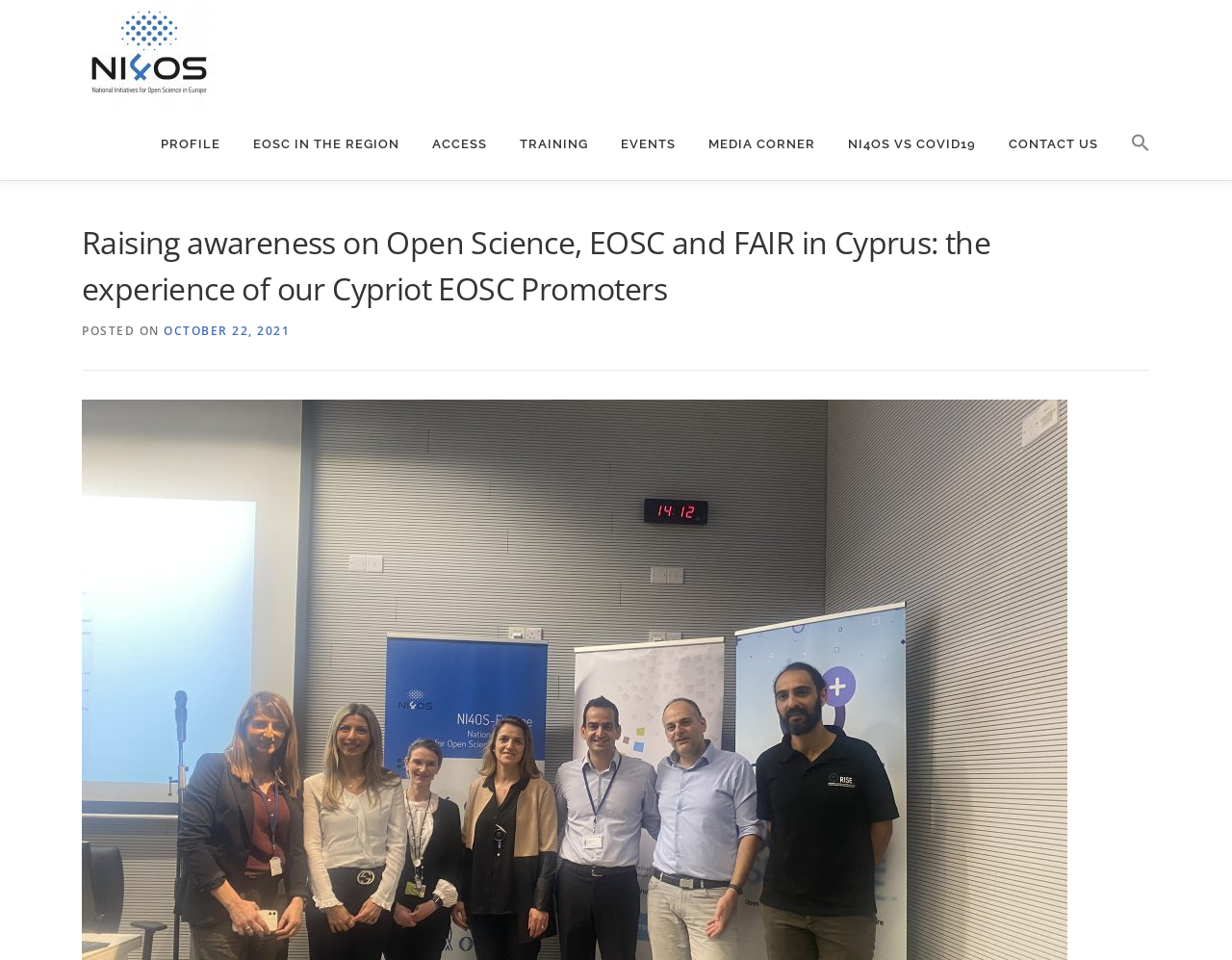Please determine the bounding box coordinates of the area that needs to be clicked to complete this task: 'search'. The coordinates must be four float numbers between 0 and 1, formatted as [left, top, right, bottom].

[0.905, 0.112, 0.934, 0.16]